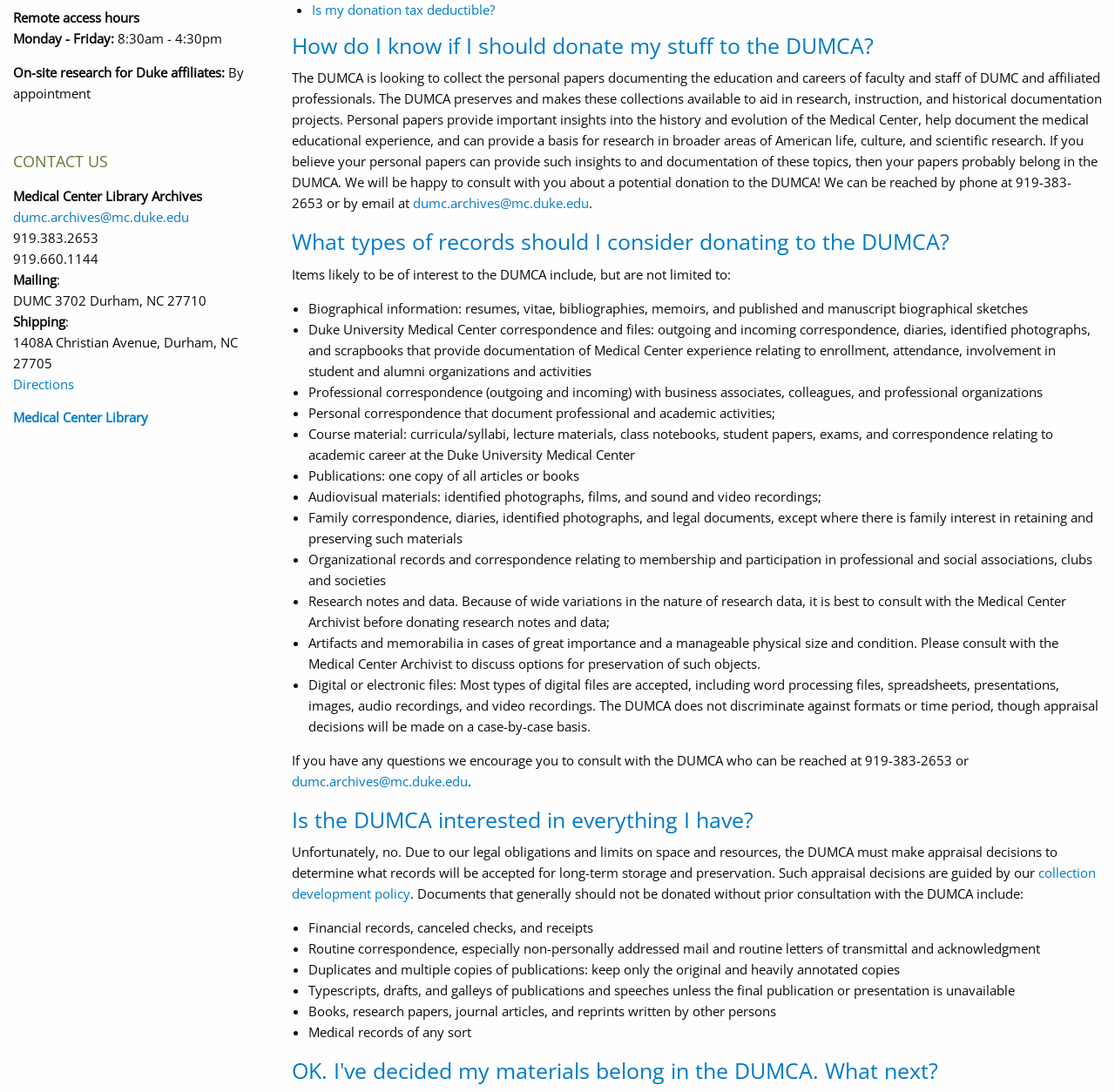Give the bounding box coordinates for the element described as: "Is my donation tax deductible?".

[0.279, 0.001, 0.443, 0.017]